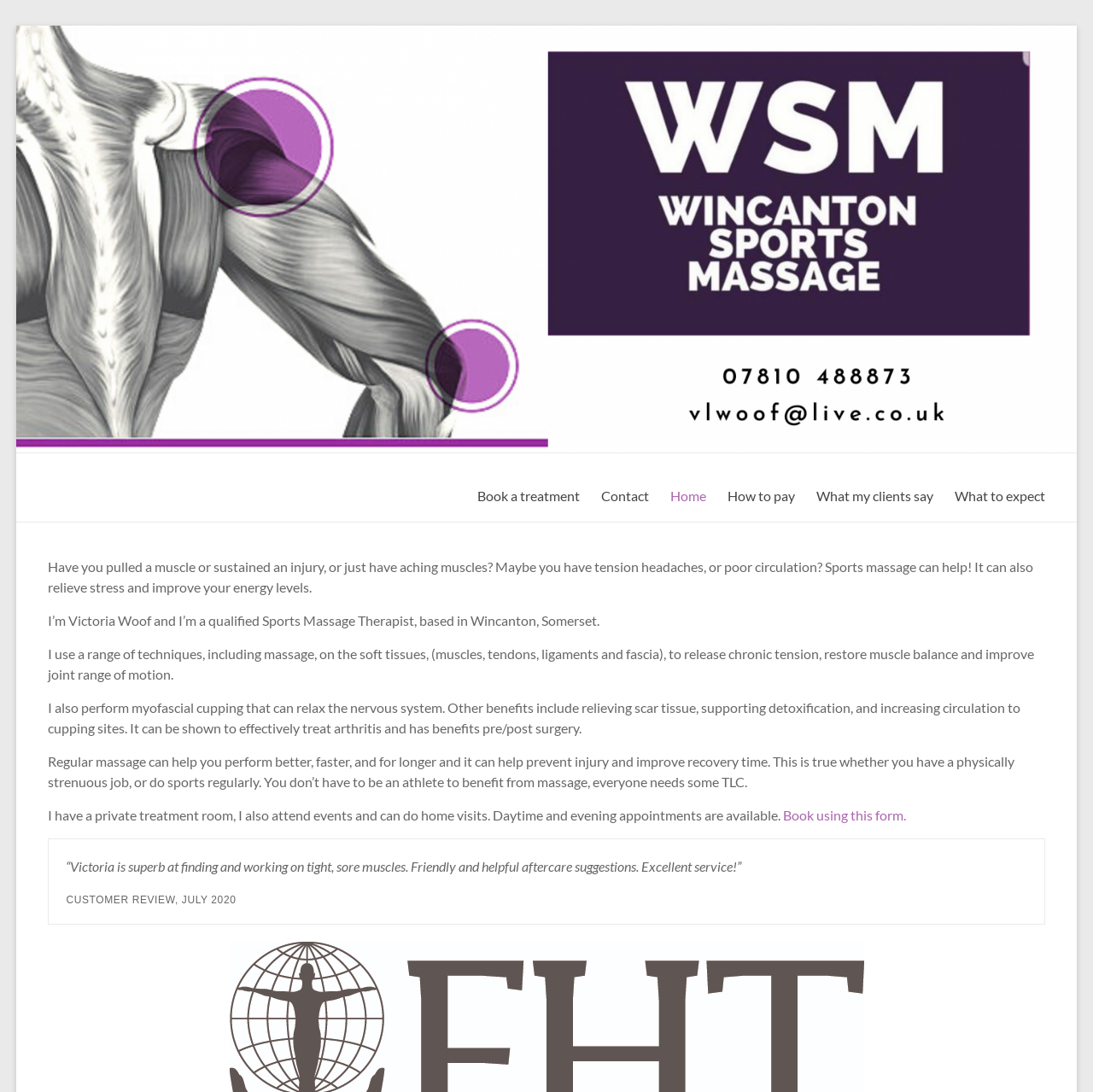How can Victoria Woof be contacted?
Using the image, give a concise answer in the form of a single word or short phrase.

Phone or email